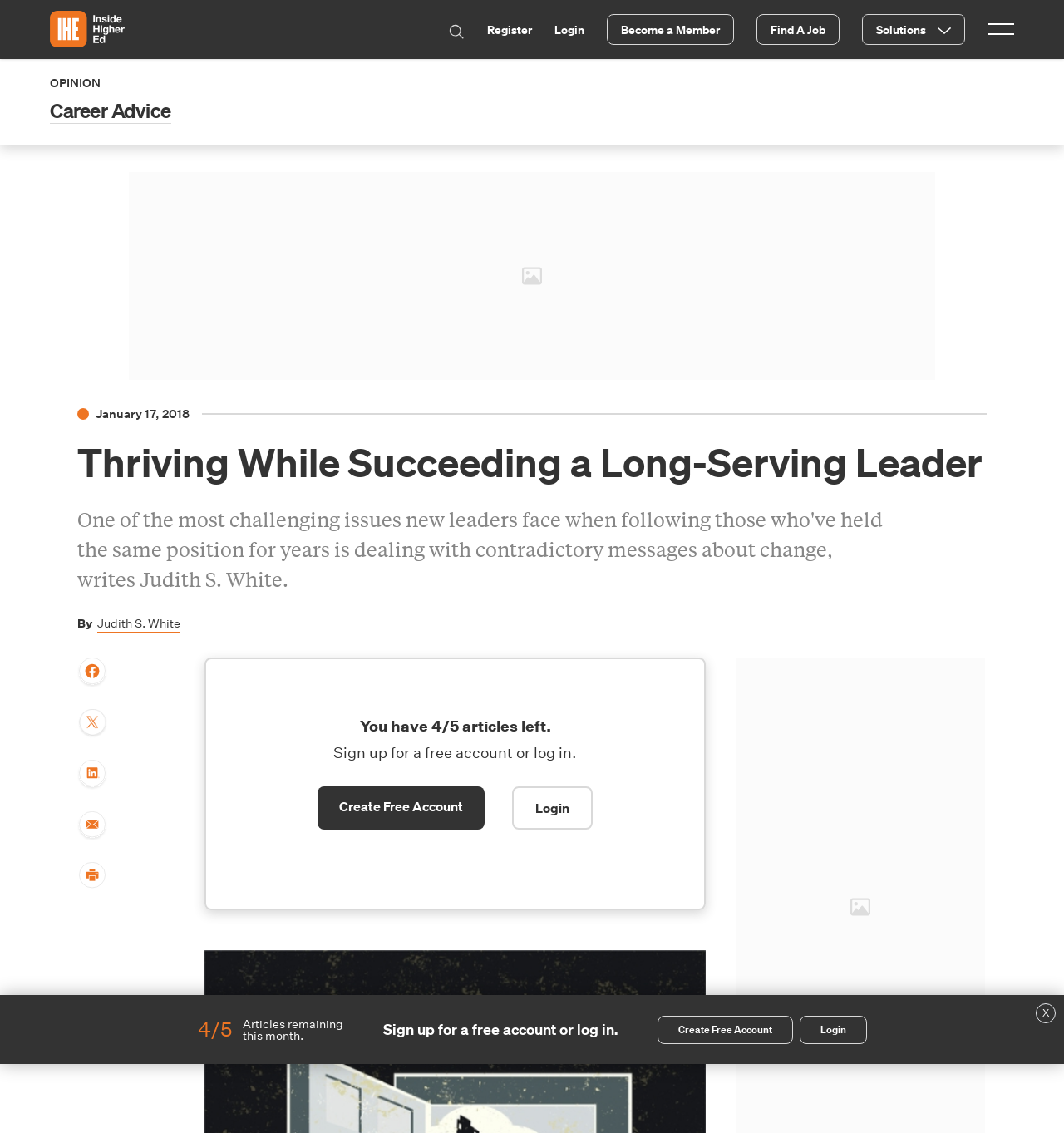Extract the bounding box for the UI element that matches this description: "Career Advice".

[0.047, 0.087, 0.161, 0.109]